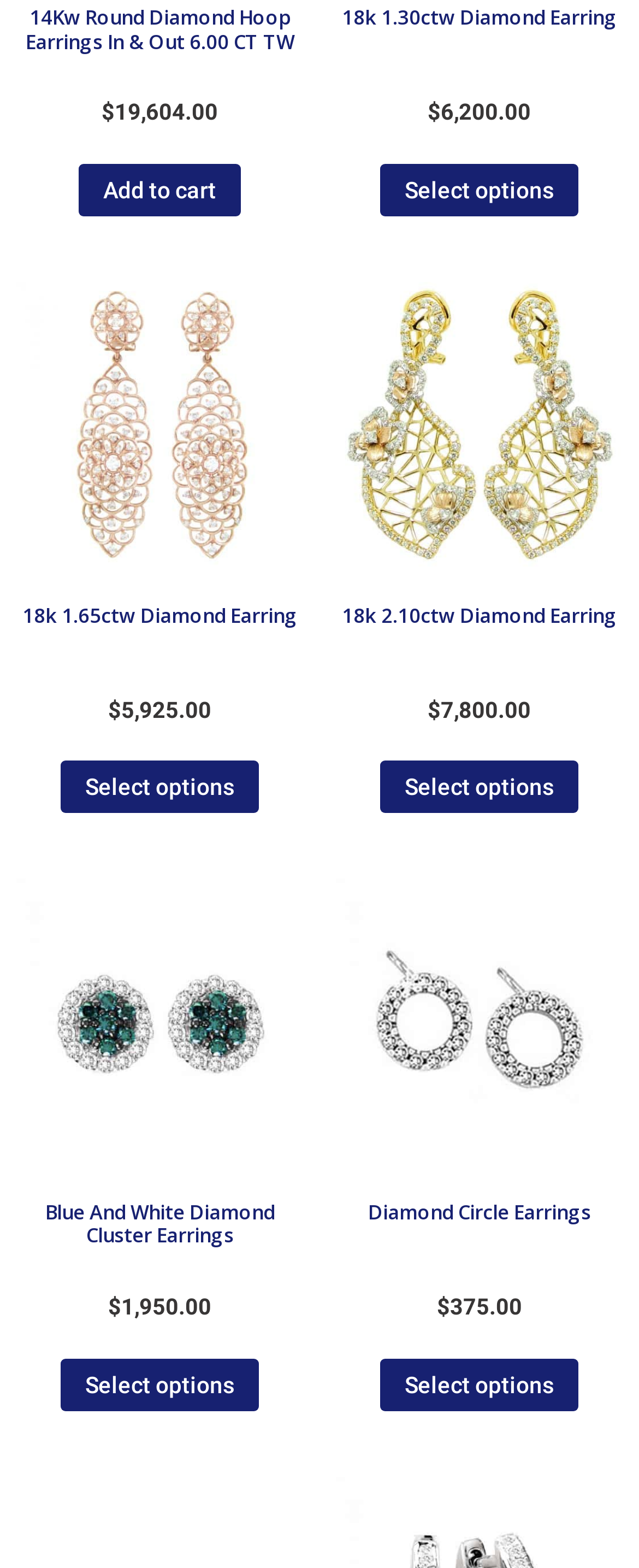How many diamond earring products are listed?
Please respond to the question with as much detail as possible.

I counted the number of links that contain 'diamond earring' in their text, which are '18k 1.65ctw Diamond Earring', '18k 2.10ctw Diamond Earring', 'Blue And White Diamond Cluster Earrings', 'Diamond Circle Earrings', and '14Kw Round Diamond Hoop Earrings In & Out 6.00 CT TW'.